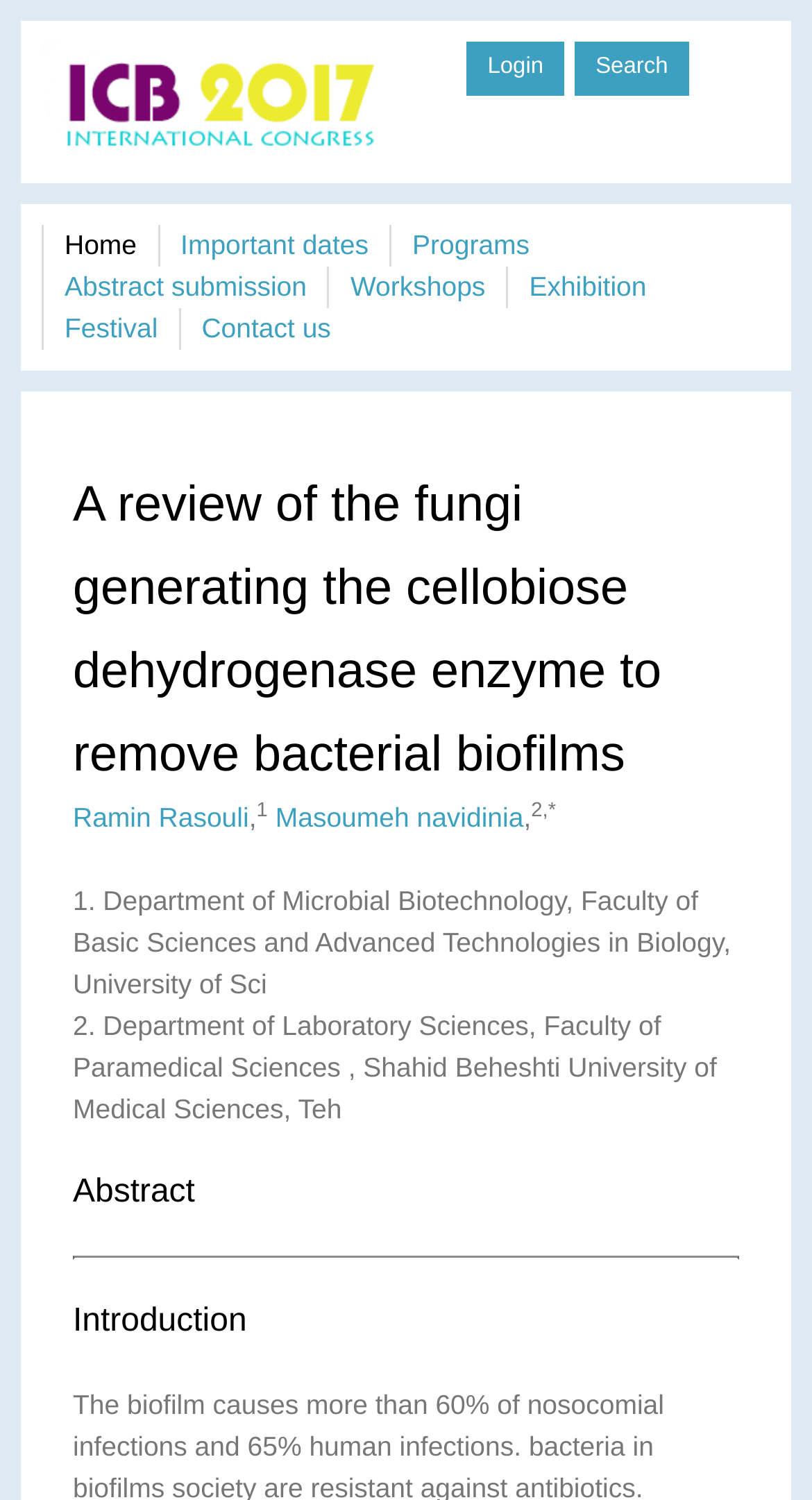Locate the bounding box coordinates of the item that should be clicked to fulfill the instruction: "Click the Uncle Payday Logo".

None